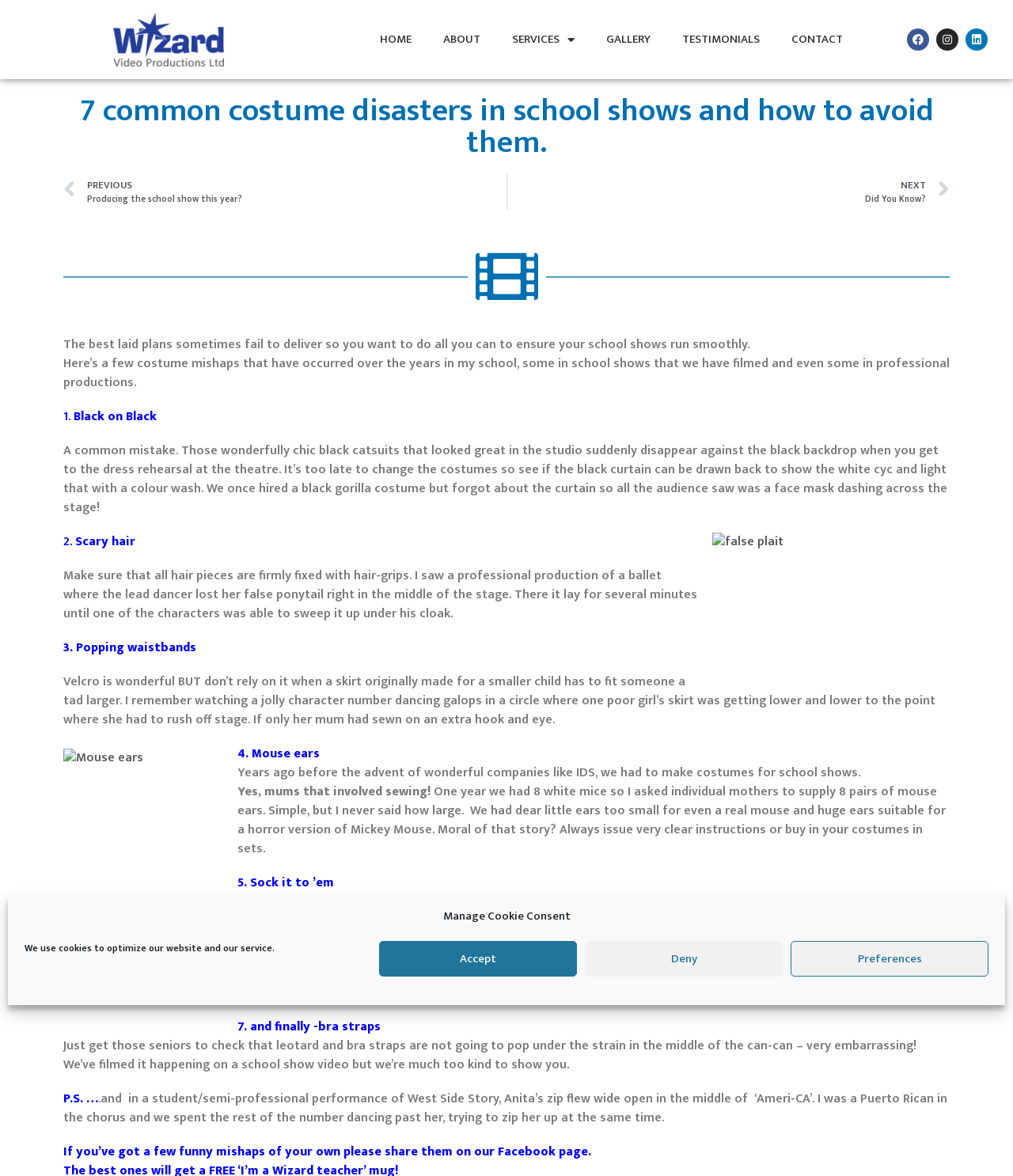Please locate the bounding box coordinates for the element that should be clicked to achieve the following instruction: "Click the NEXT link". Ensure the coordinates are given as four float numbers between 0 and 1, i.e., [left, top, right, bottom].

[0.5, 0.148, 0.938, 0.178]